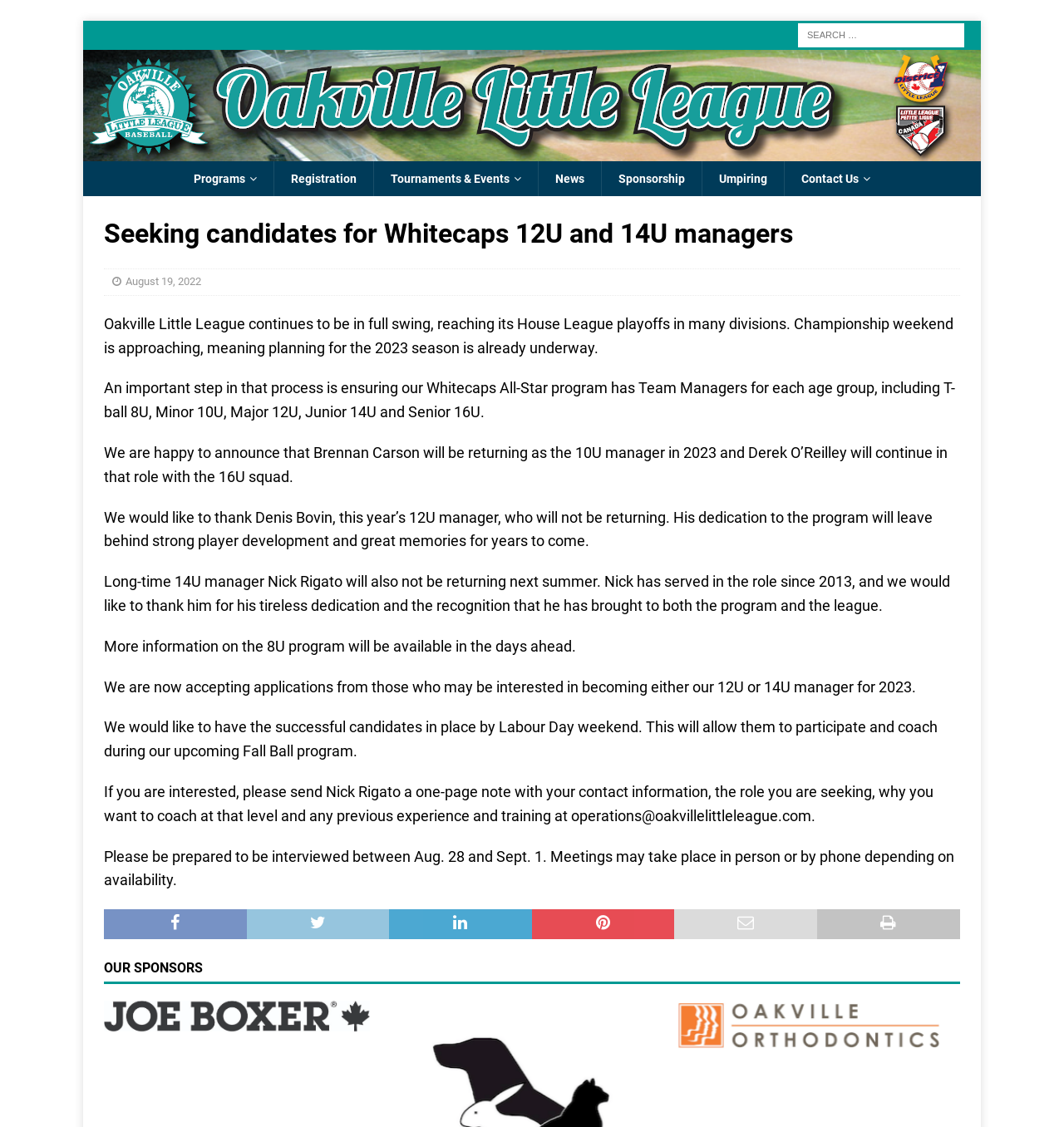What is the purpose of the Fall Ball program?
Please provide a single word or phrase as your answer based on the screenshot.

For successful candidates to participate and coach